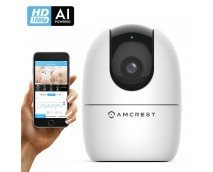Please answer the following question using a single word or phrase: 
What is the purpose of the smart baby monitor?

To track infant's safety